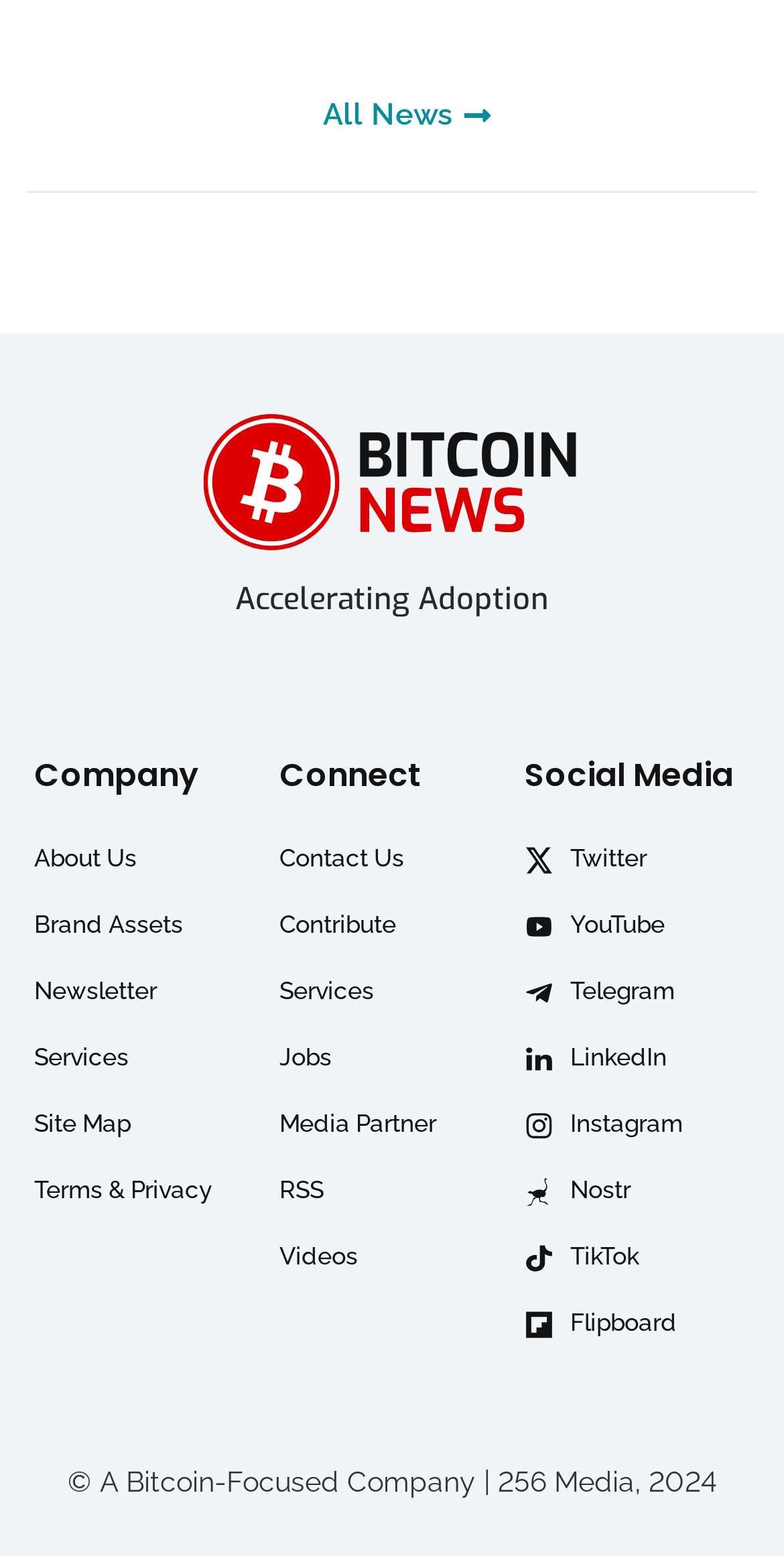Please identify the bounding box coordinates of the element that needs to be clicked to perform the following instruction: "Read the 'Accelerating Adoption' description".

[0.3, 0.372, 0.7, 0.398]